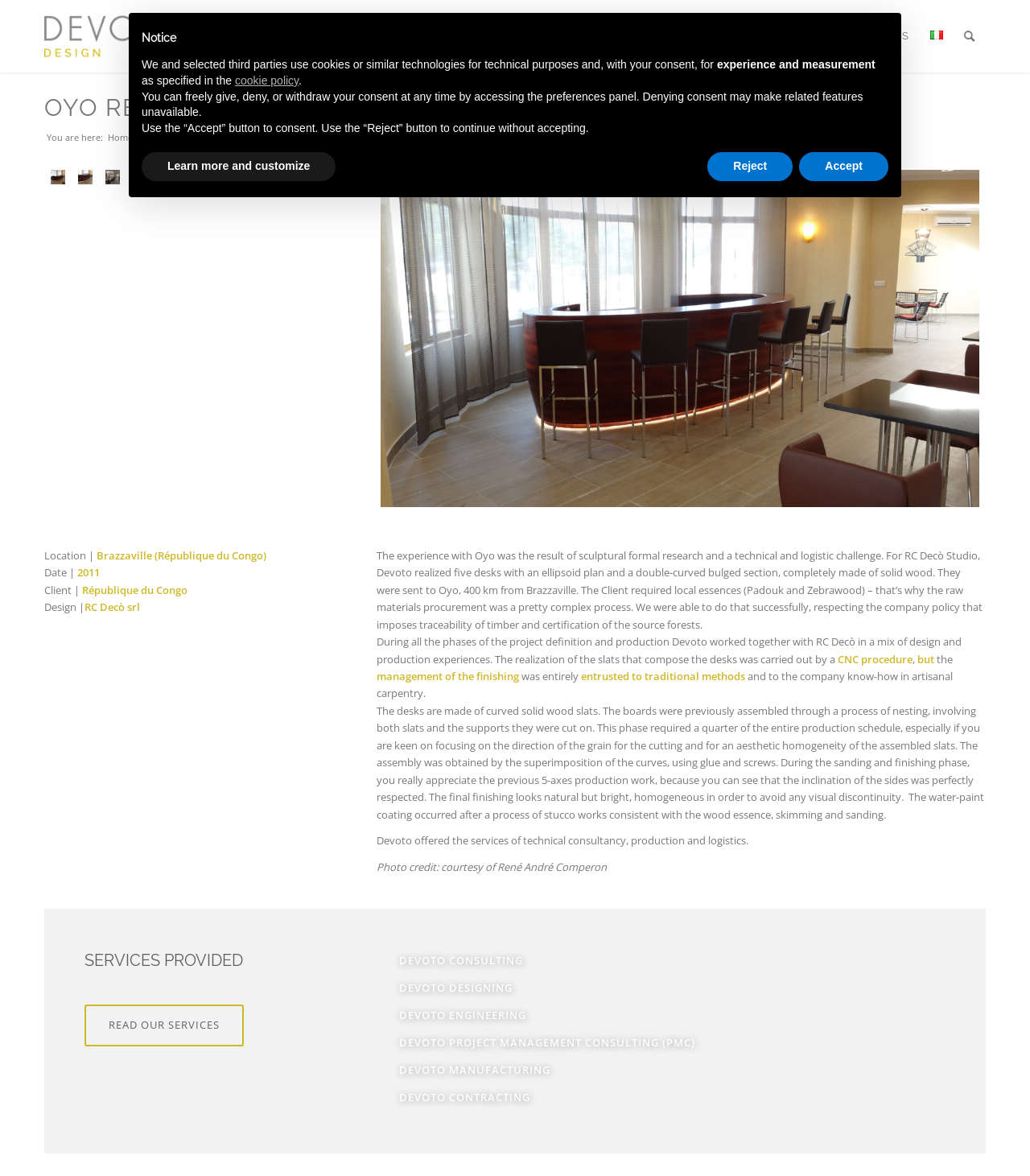Carefully observe the image and respond to the question with a detailed answer:
What is the material used for the desks?

The material used for the desks can be found in the StaticText element 'completely made of solid wood' with bounding box coordinates [0.366, 0.466, 0.954, 0.537].